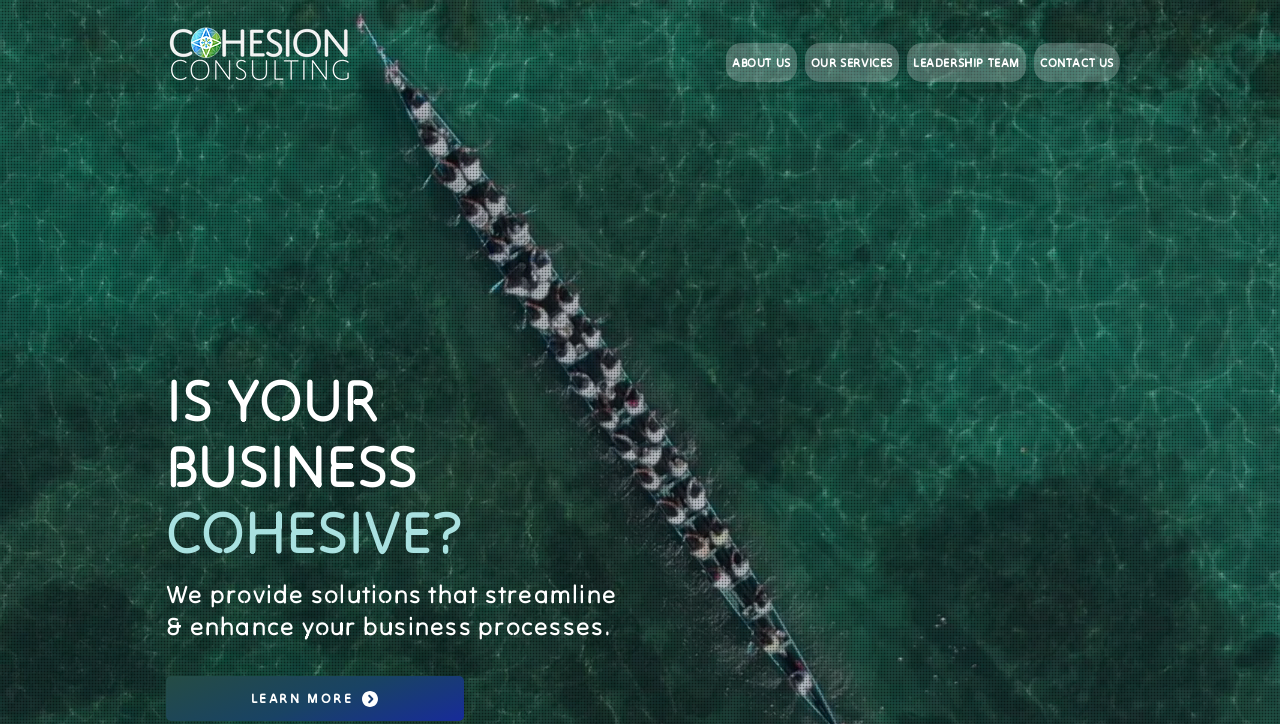Find the UI element described as: "LEARN MORE" and predict its bounding box coordinates. Ensure the coordinates are four float numbers between 0 and 1, [left, top, right, bottom].

[0.13, 0.934, 0.362, 0.996]